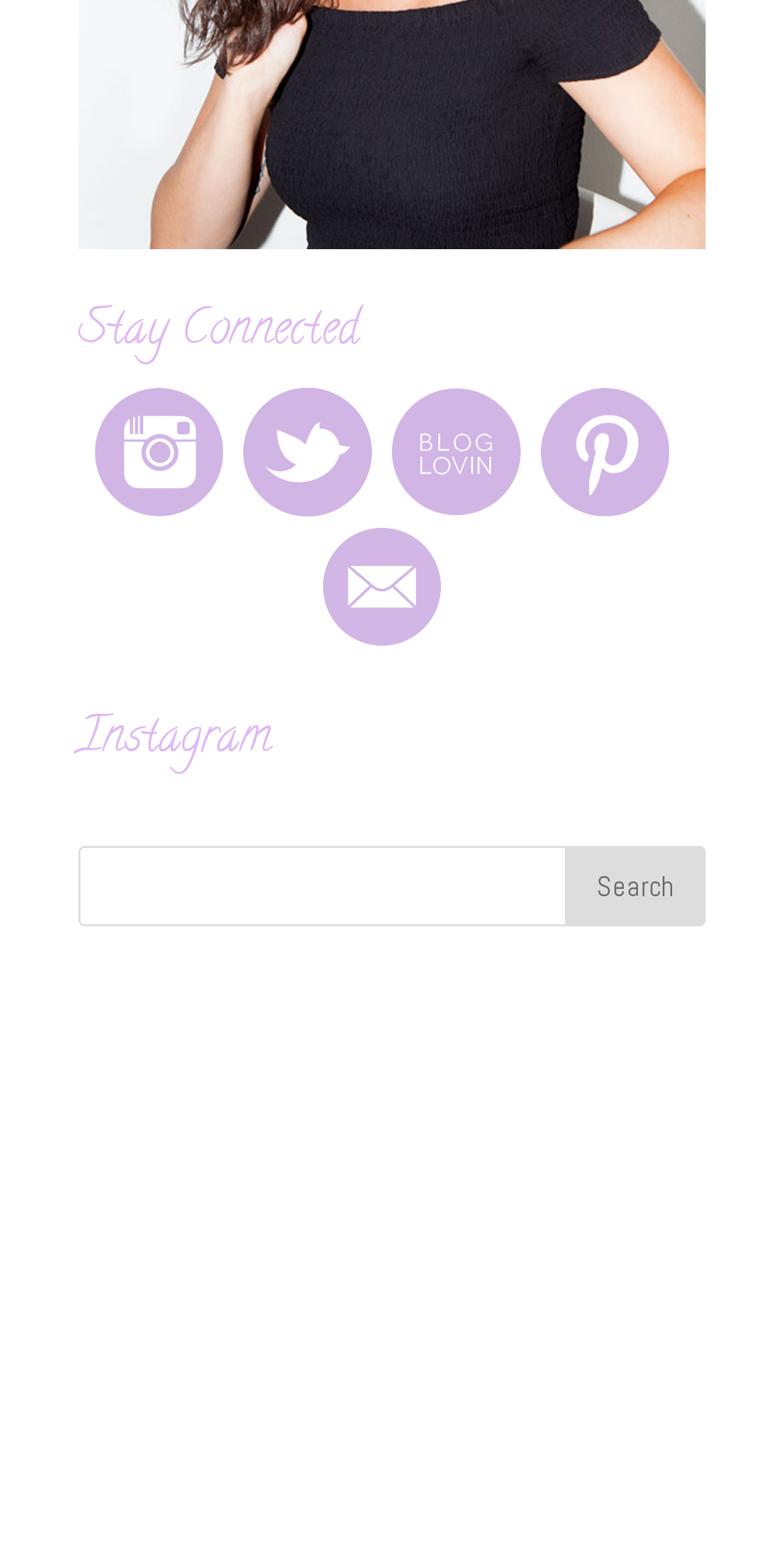From the webpage screenshot, identify the region described by alt="Pinterest" title="Pinterest". Provide the bounding box coordinates as (top-left x, top-left y, bottom-right x, bottom-right y), with each value being a floating point number between 0 and 1.

[0.69, 0.271, 0.879, 0.305]